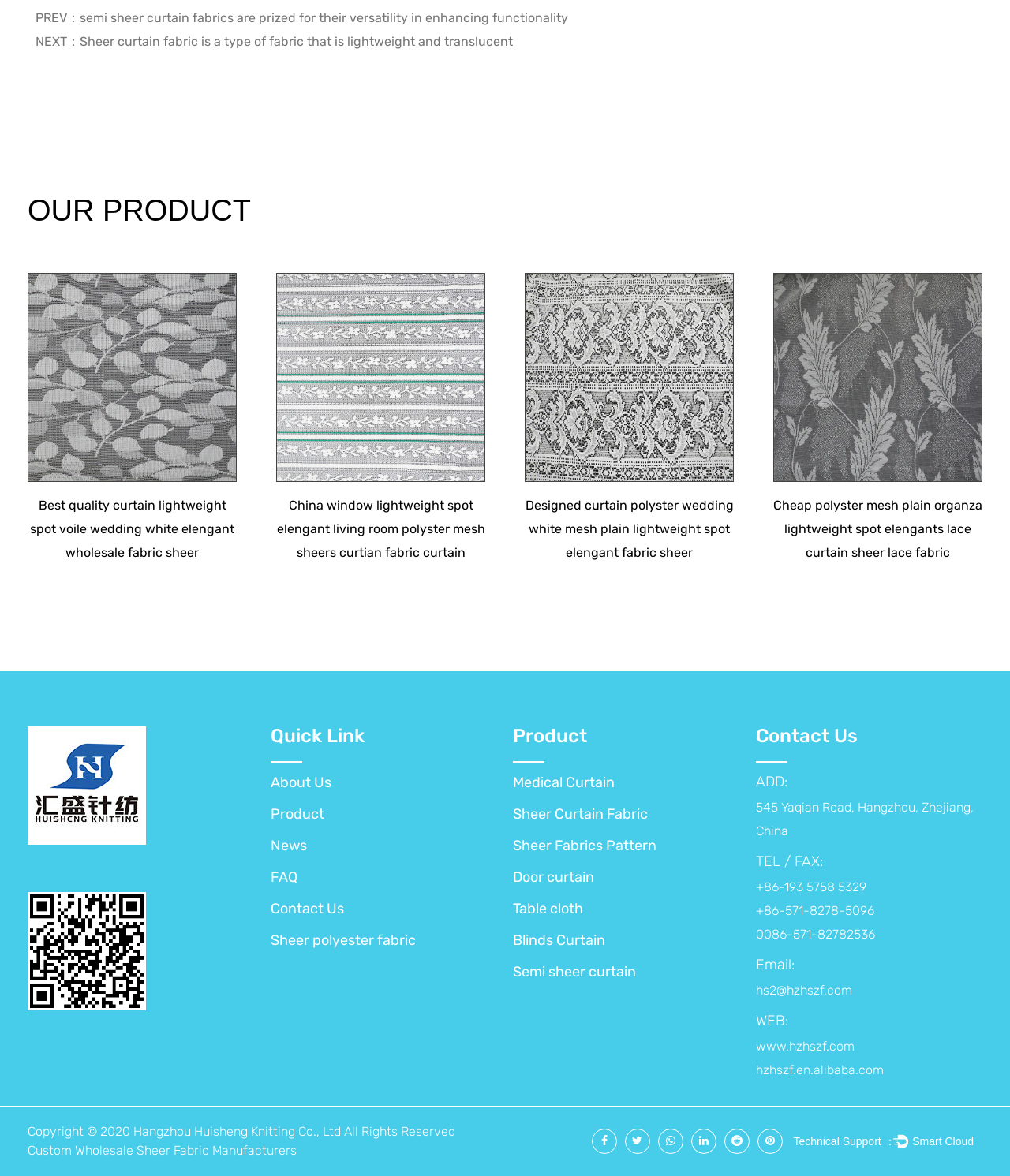Please identify the bounding box coordinates of the element's region that needs to be clicked to fulfill the following instruction: "Go to the next page". The bounding box coordinates should consist of four float numbers between 0 and 1, i.e., [left, top, right, bottom].

[0.035, 0.029, 0.508, 0.041]